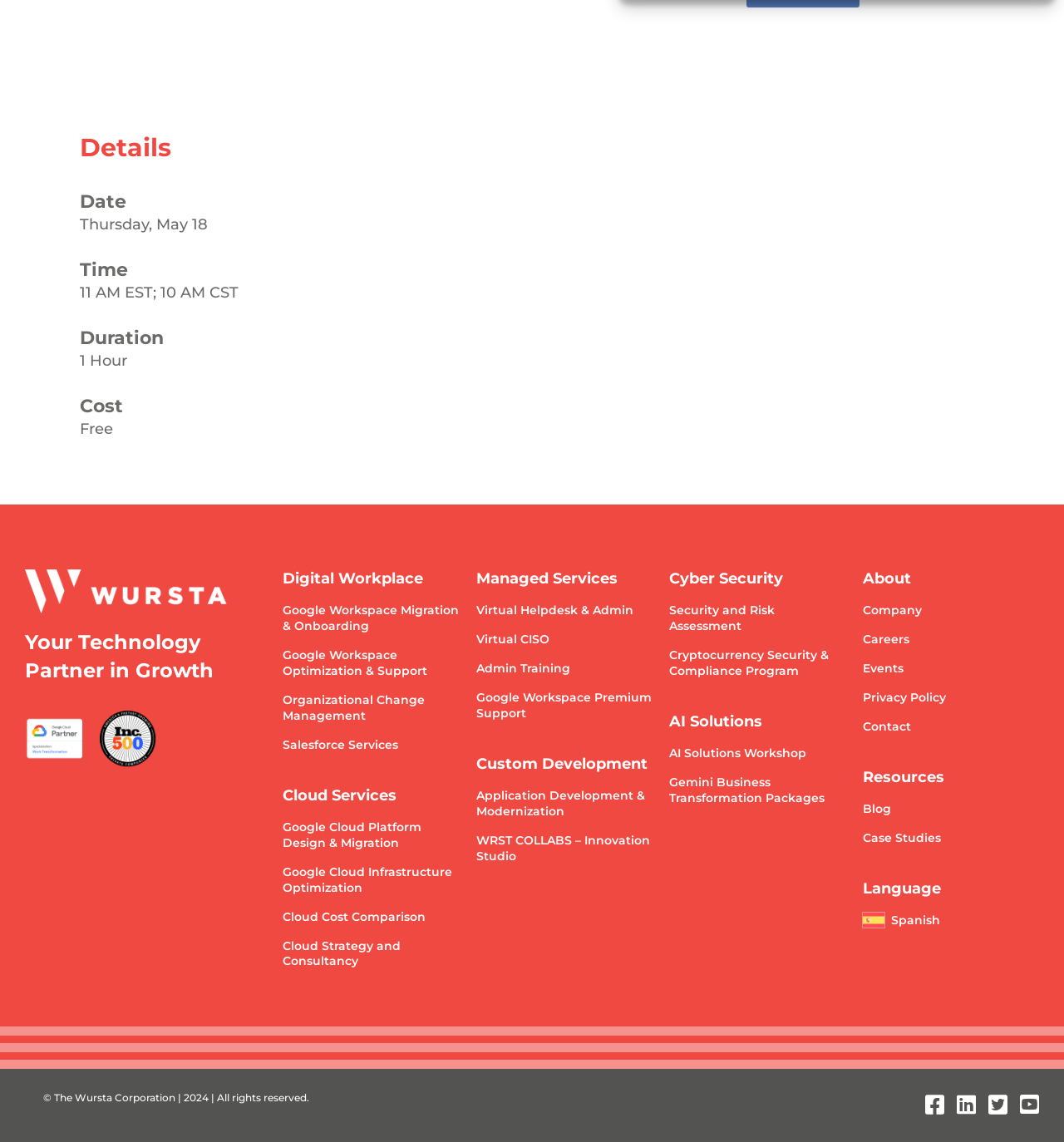Please locate the bounding box coordinates of the element that should be clicked to achieve the given instruction: "View Digital Workplace services".

[0.266, 0.498, 0.432, 0.514]